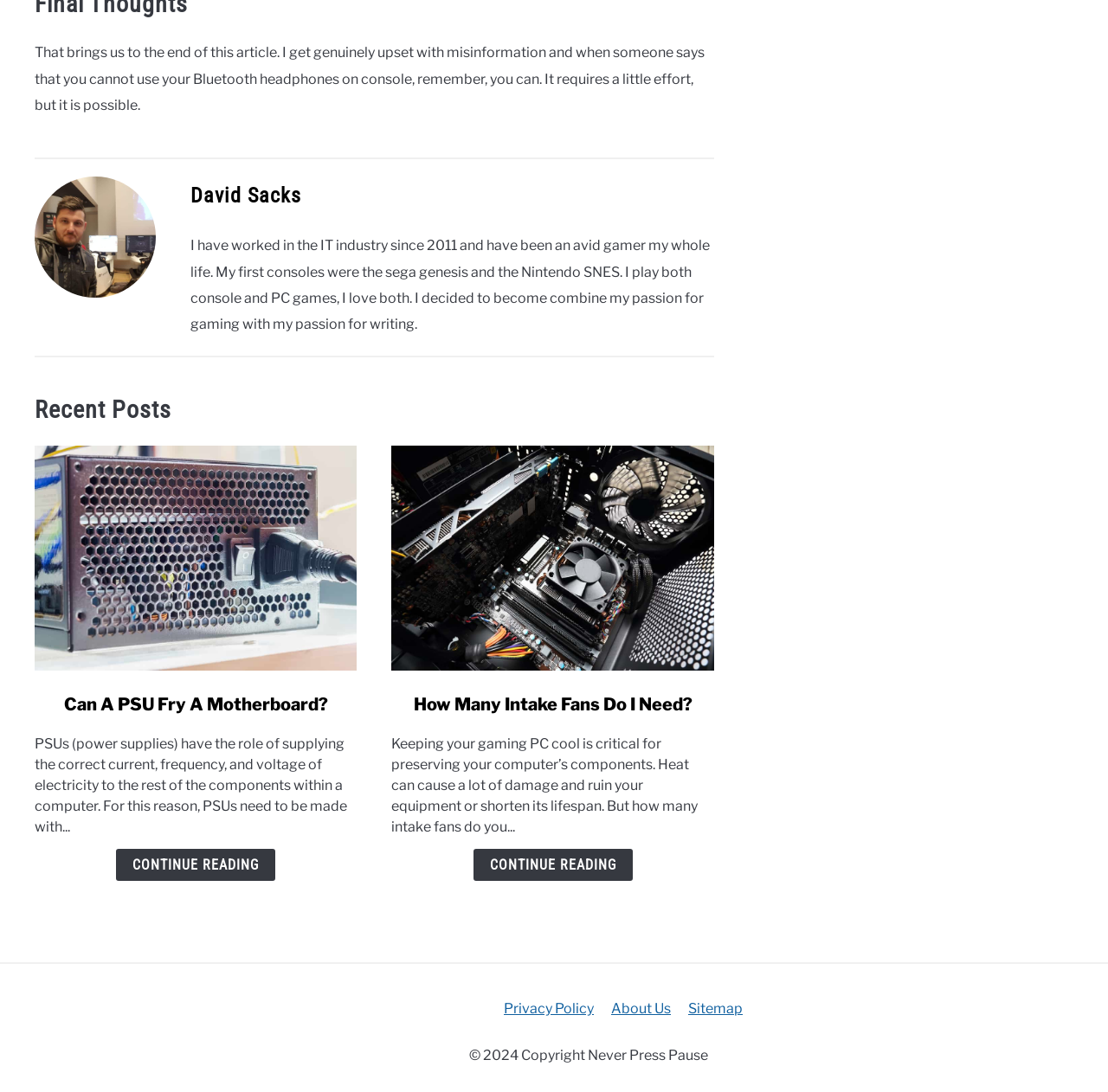Find the bounding box coordinates of the clickable area that will achieve the following instruction: "Read the Amber Limousine Blog".

None